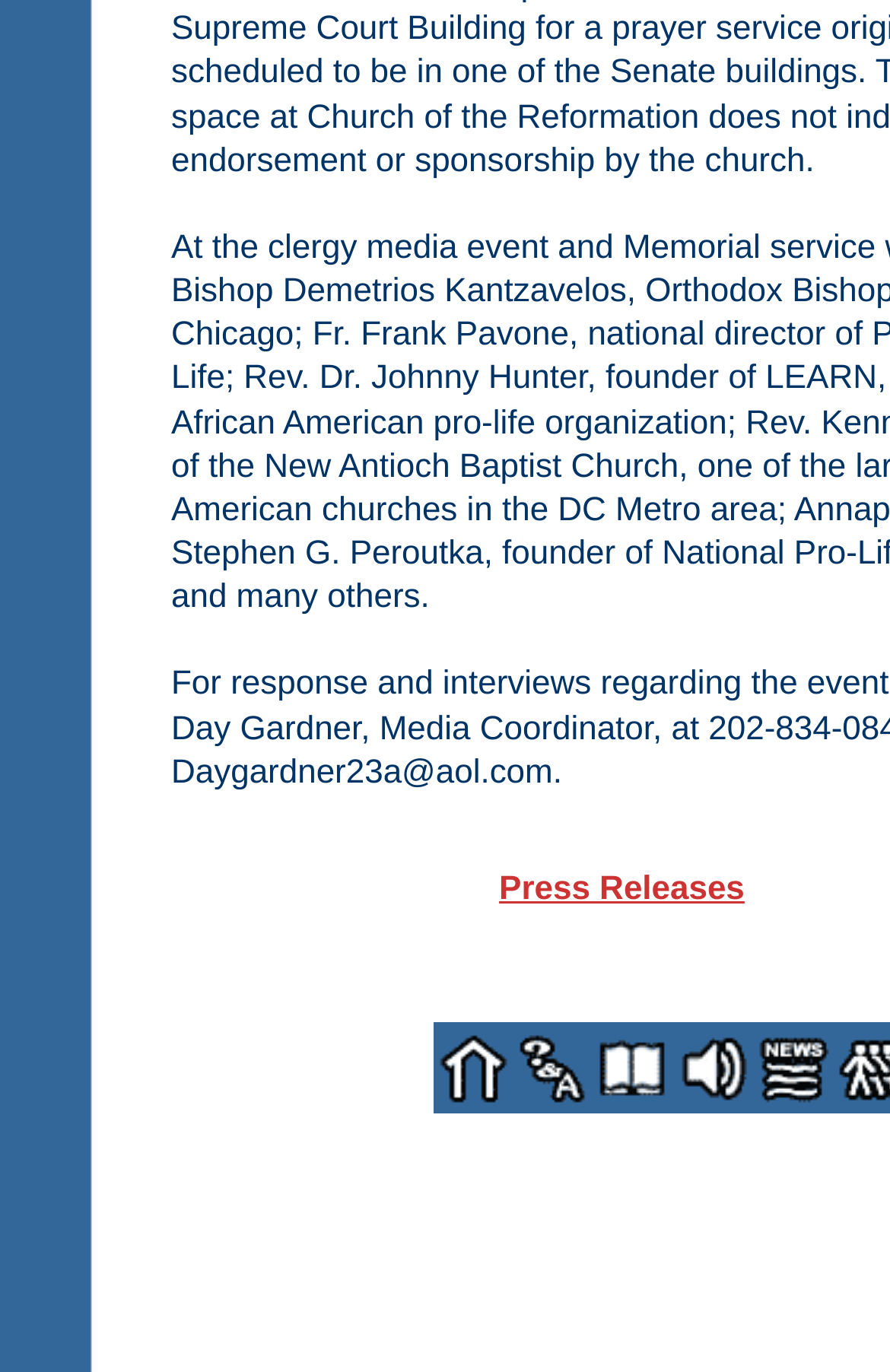What is the relationship between the images and links on the webpage?
Answer the question in a detailed and comprehensive manner.

The images and links on the webpage, such as 'Home' and its corresponding image, appear to be associated with each other, likely providing a visual representation of the category or topic.